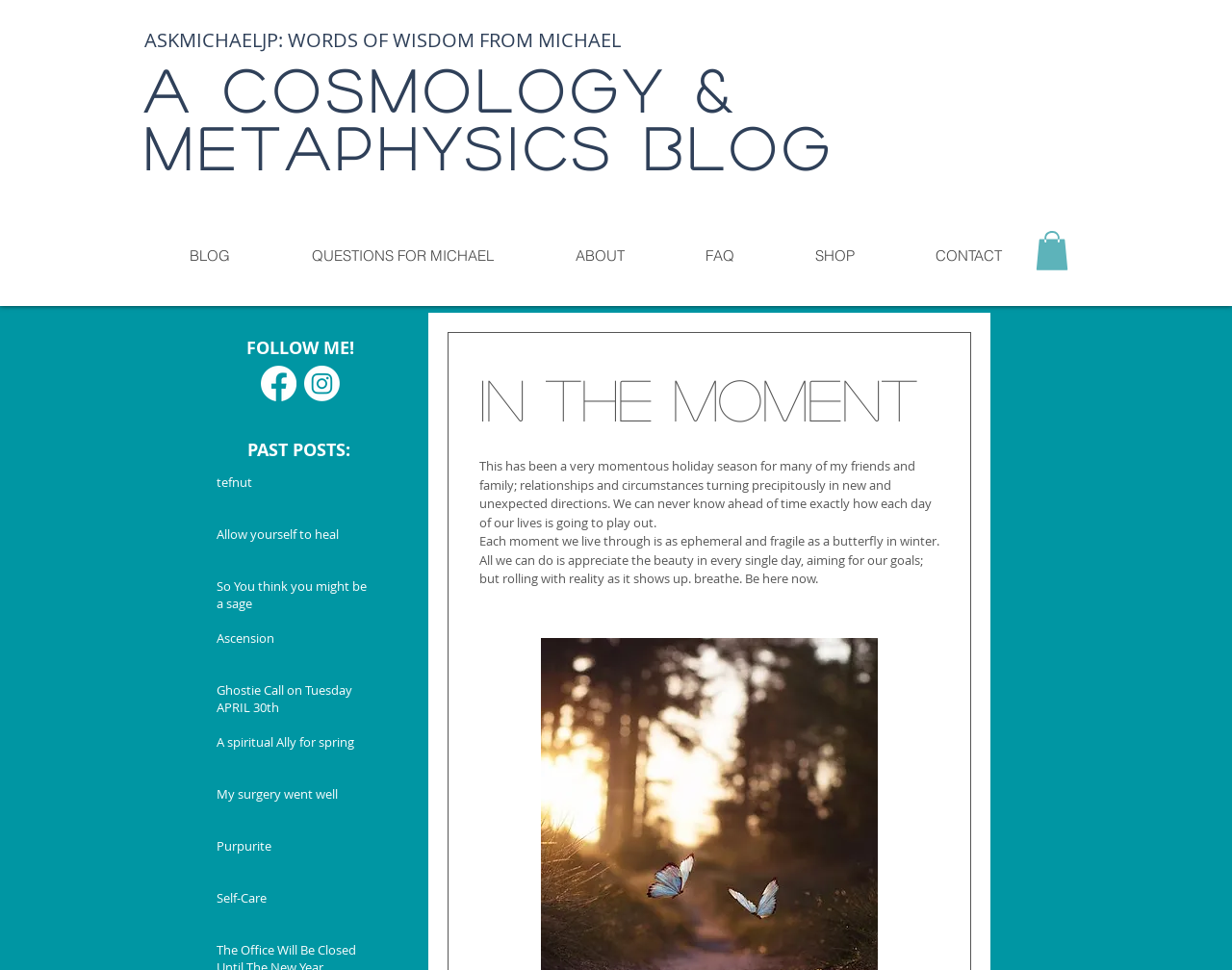Determine the bounding box coordinates for the clickable element required to fulfill the instruction: "Click on the 'wood pellet boiler' link". Provide the coordinates as four float numbers between 0 and 1, i.e., [left, top, right, bottom].

None